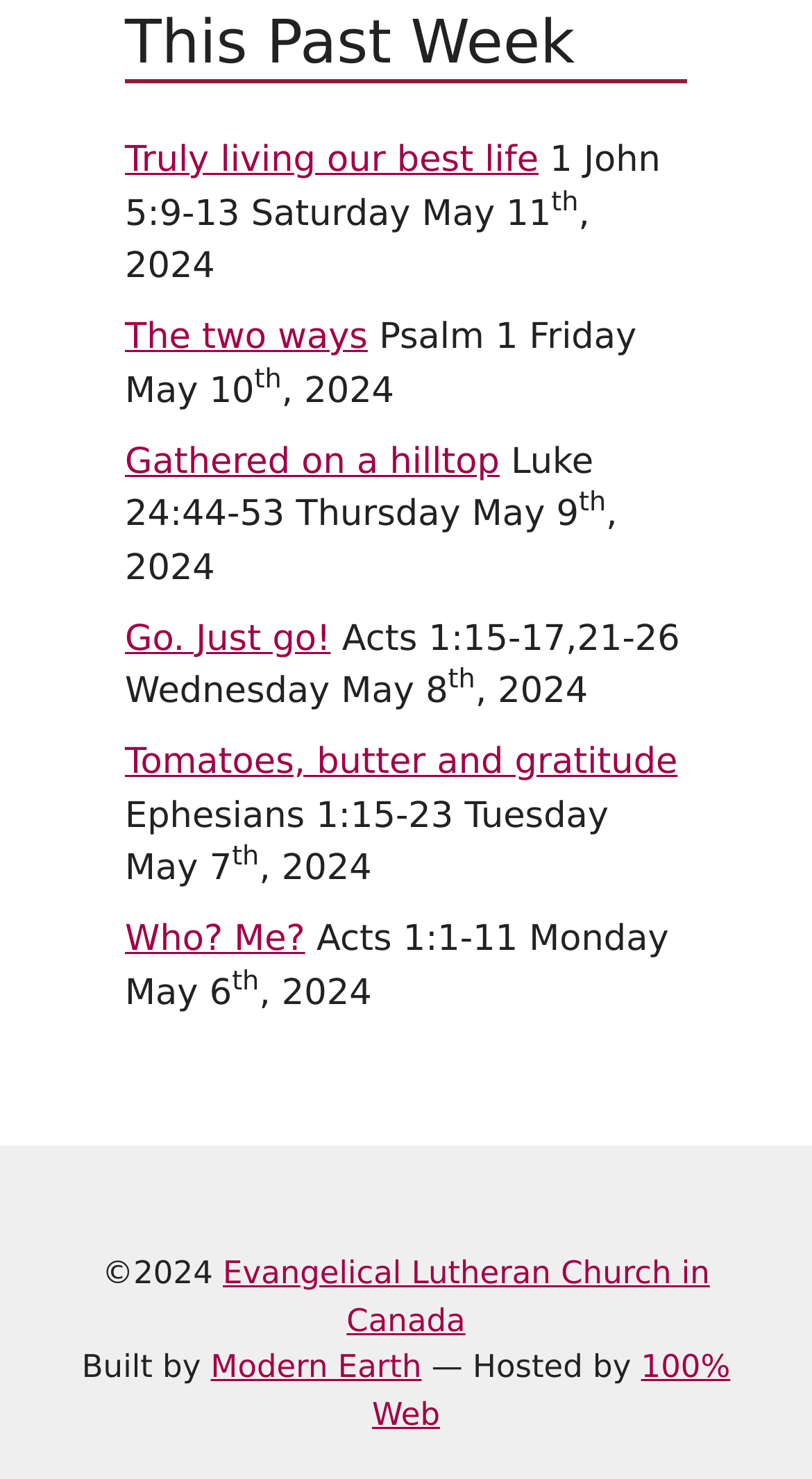Identify the bounding box coordinates of the clickable section necessary to follow the following instruction: "Click on 'Evangelical Lutheran Church in Canada'". The coordinates should be presented as four float numbers from 0 to 1, i.e., [left, top, right, bottom].

[0.274, 0.848, 0.874, 0.905]